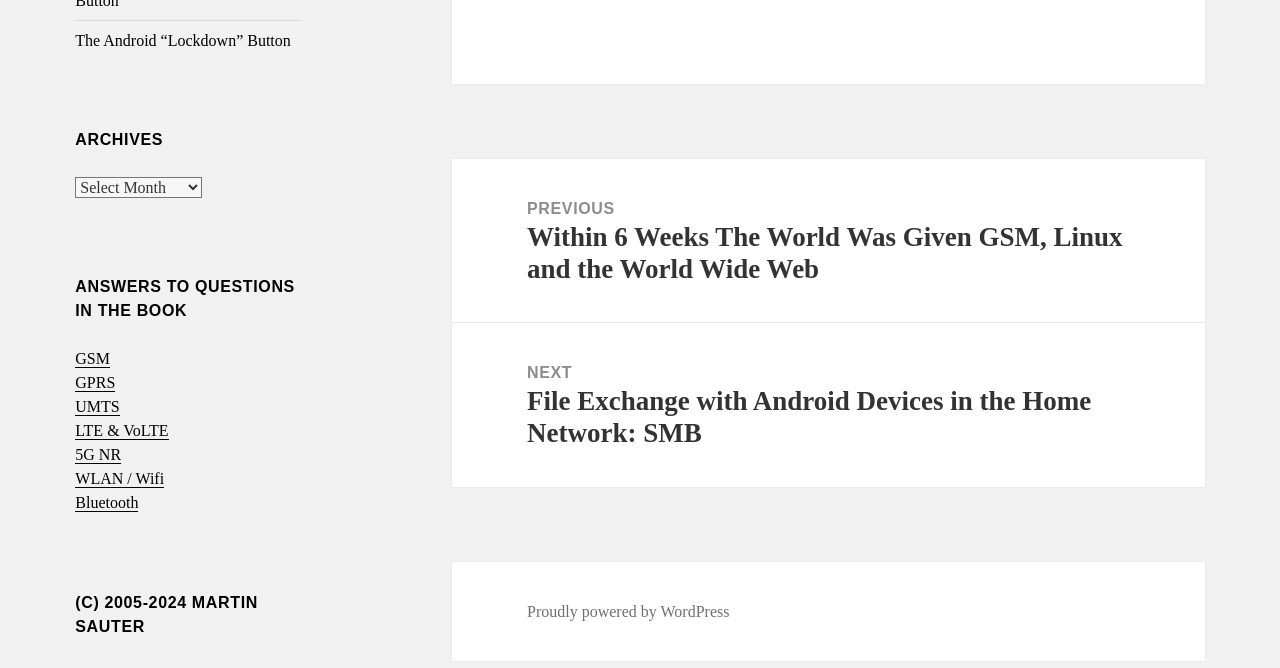What is the category of the first post?
Utilize the information in the image to give a detailed answer to the question.

The first post is categorized under 'ARCHIVES' which is indicated by the heading 'ARCHIVES' and the combobox 'Archives'.